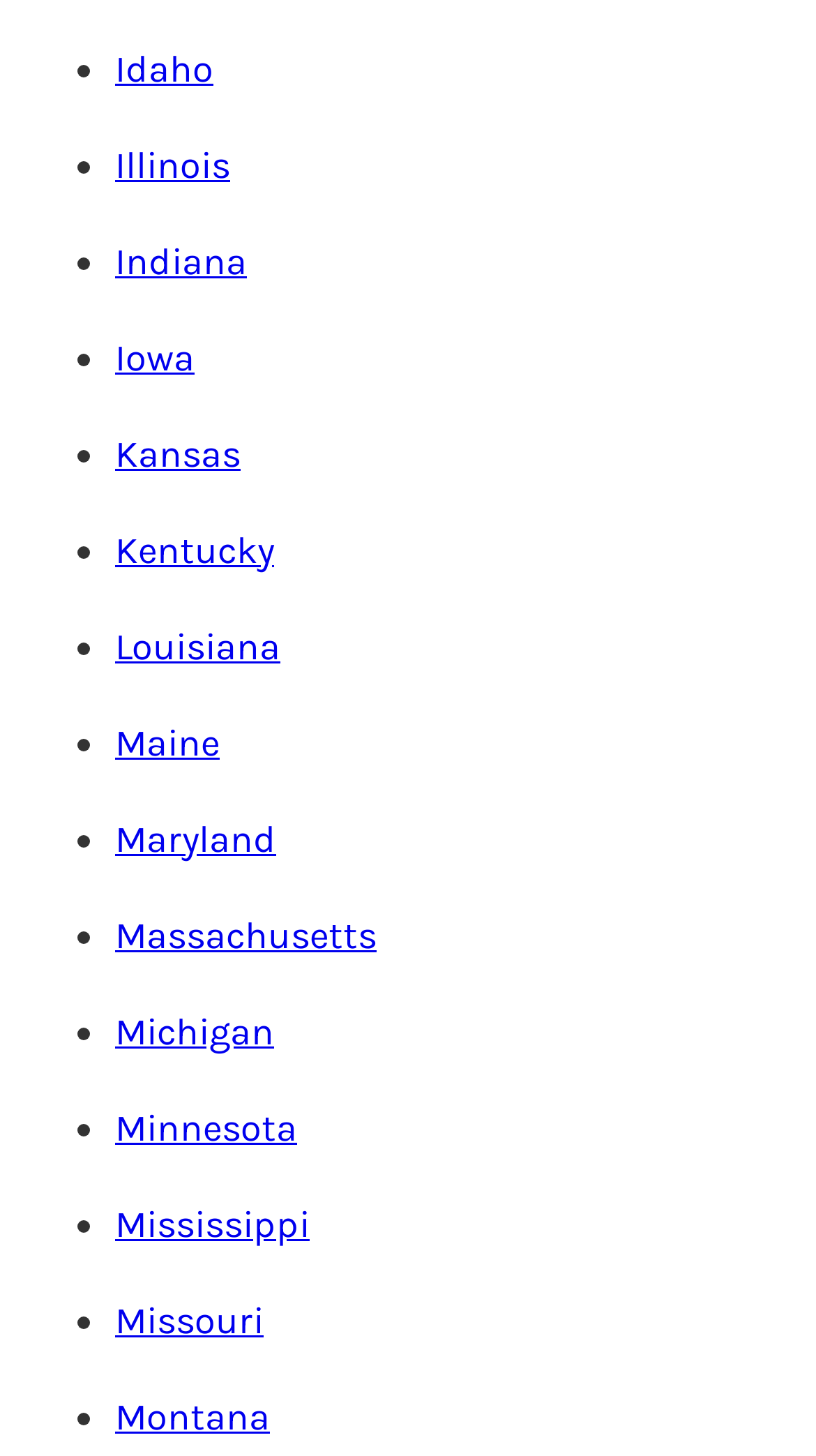Provide a one-word or one-phrase answer to the question:
What symbol is used to mark each state?

•